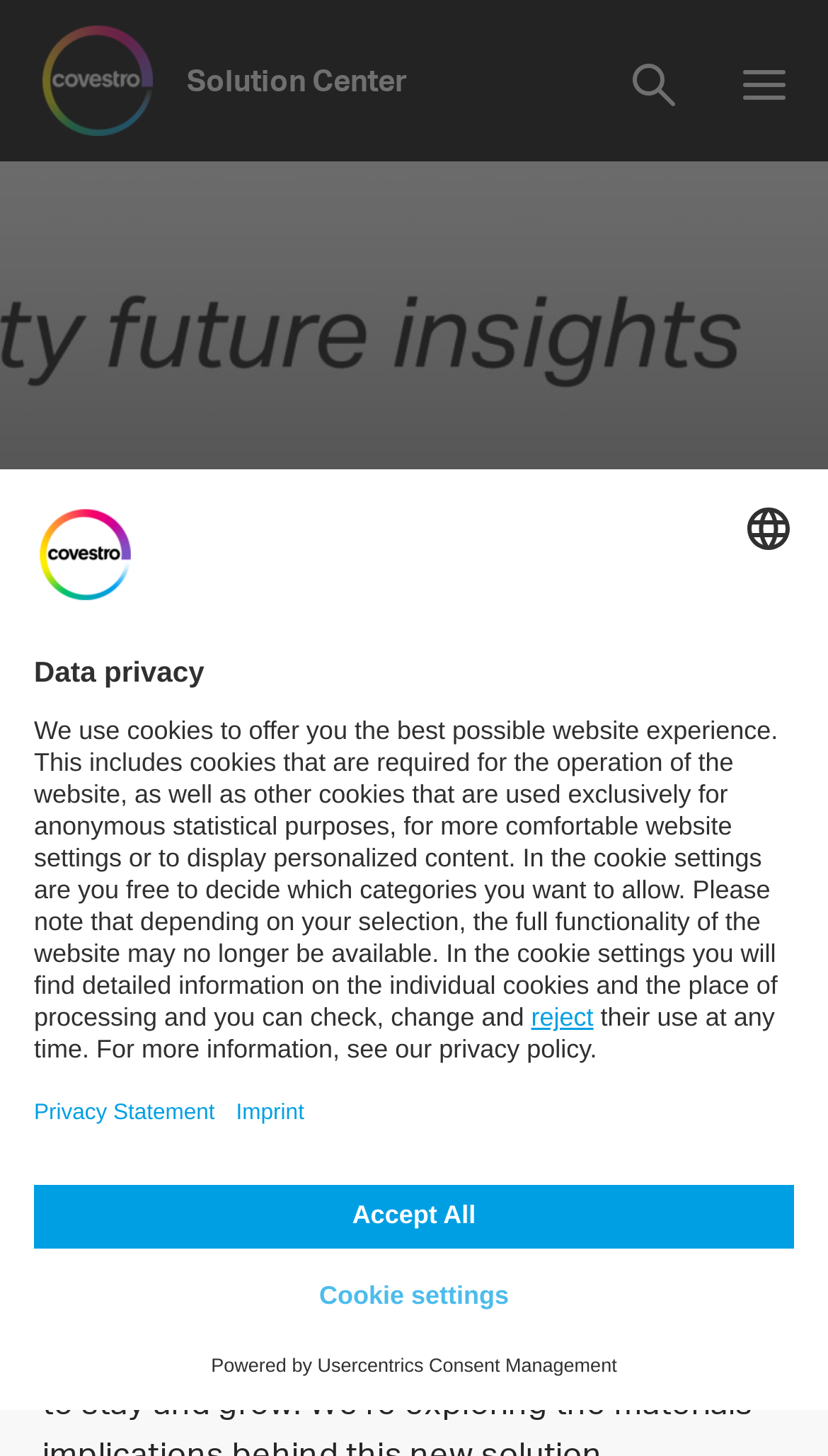What is the name of the consent management platform?
Please answer the question with a detailed response using the information from the screenshot.

I found the answer by reading the link element with the text 'Usercentrics Consent Management' which has bounding box coordinates [0.383, 0.93, 0.745, 0.945]. This link is likely the name of the consent management platform used on this website.